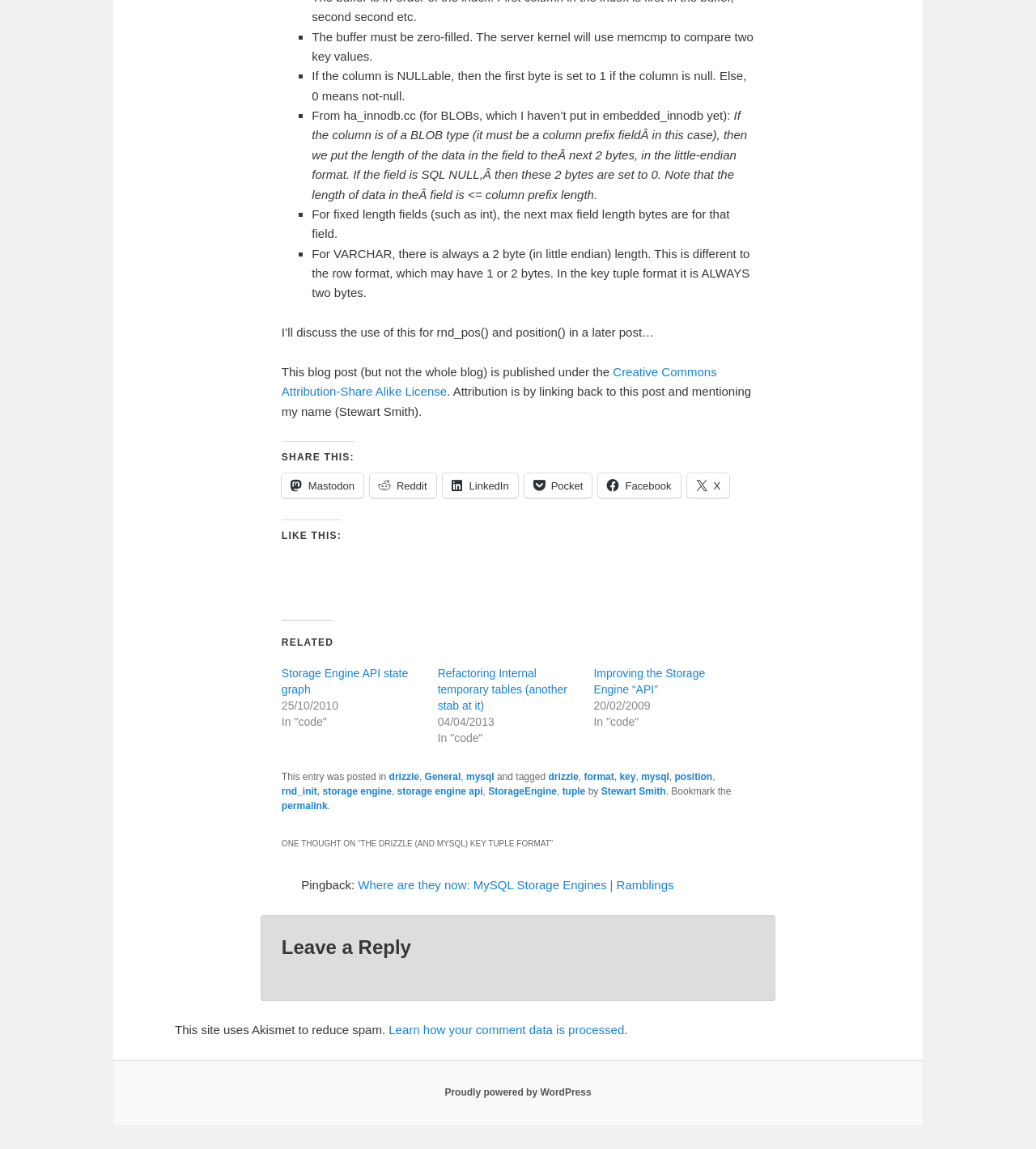Please find the bounding box coordinates for the clickable element needed to perform this instruction: "Leave a reply".

[0.272, 0.814, 0.728, 0.836]